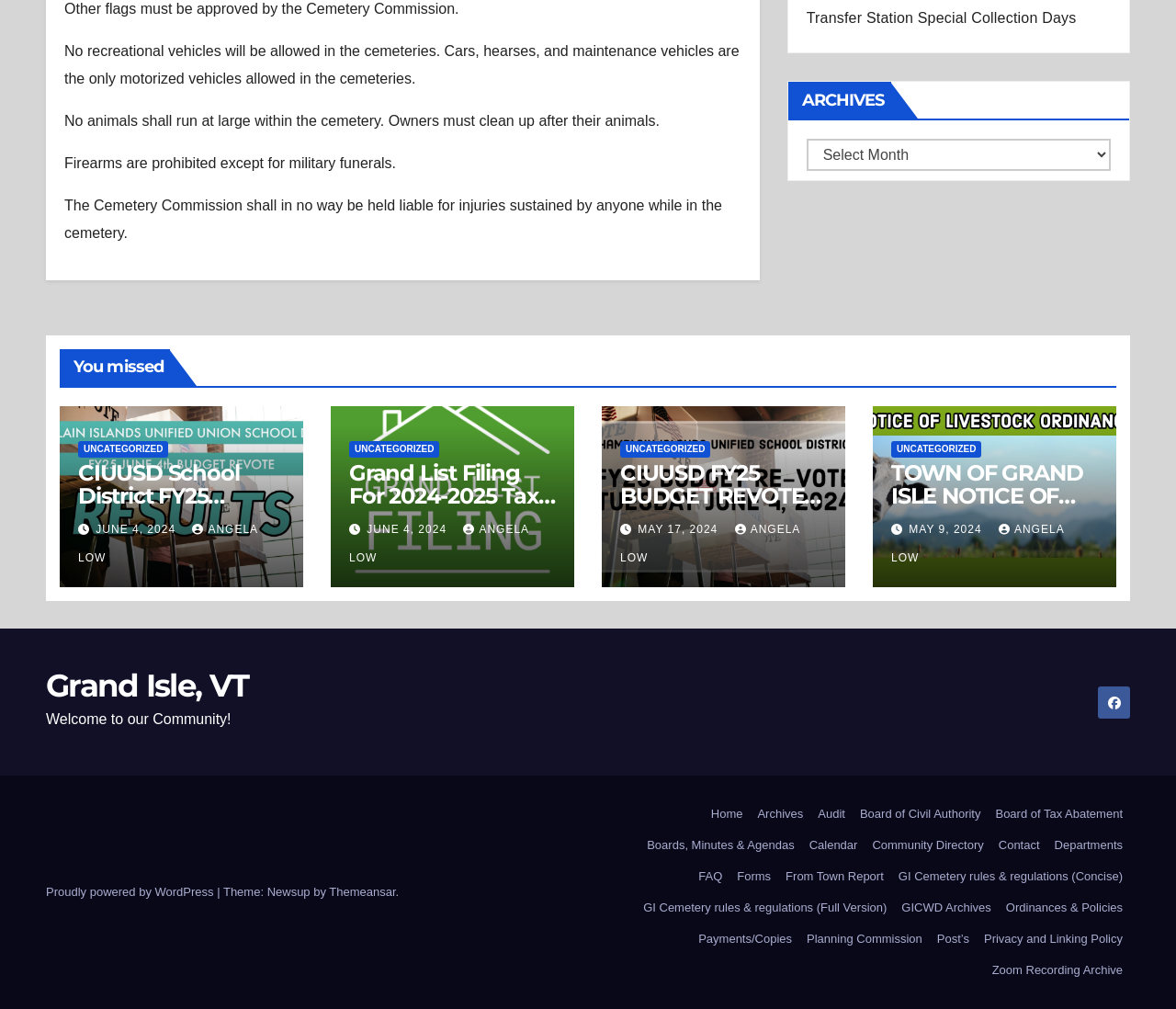Kindly determine the bounding box coordinates for the clickable area to achieve the given instruction: "Go to the Home page".

[0.598, 0.792, 0.638, 0.823]